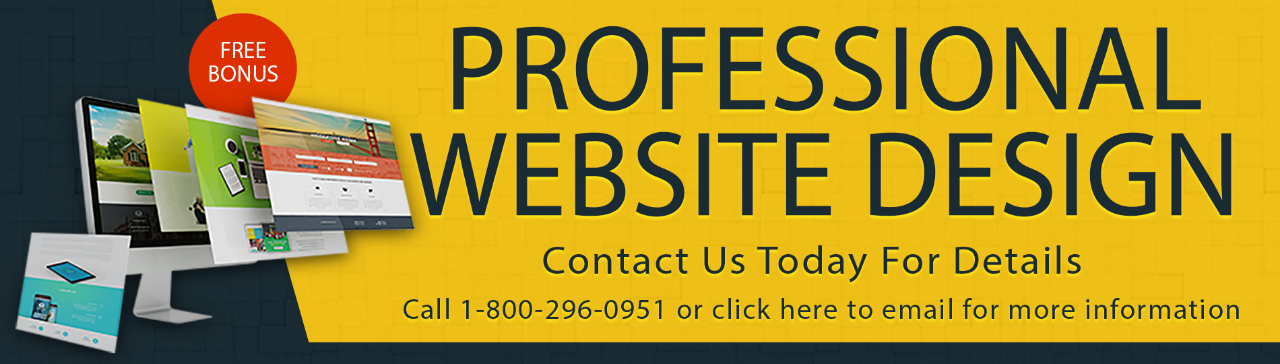Create an extensive caption that includes all significant details of the image.

The image prominently features the bold title "PROFESSIONAL WEBSITE DESIGN" against a vibrant yellow background, emphasizing the services offered. Accompanying the title are images of various digital devices, including a computer monitor, tablet, and smartphone, showcasing examples of responsive web design. Above the title, a red circular badge reads "FREE BONUS," attracting attention to potential added value. Below the main text, a prompt encourages viewers to "Contact Us Today For Details," paired with a phone number, 1-800-296-0951, and an invitation to click for further information, making it easy for potential clients to reach out. This design effectively communicates the message of professional web design tailored for clients in need of engaging online presences.